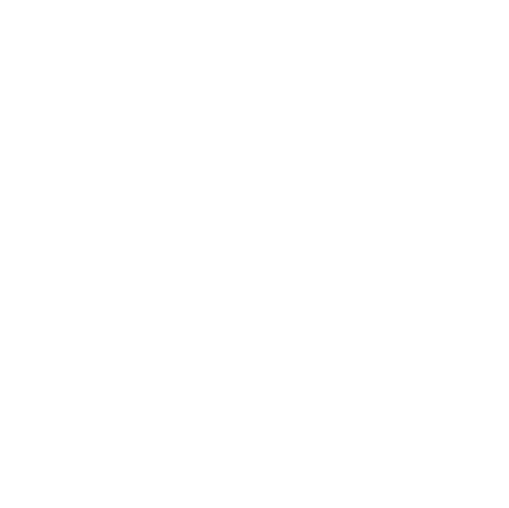Give a detailed explanation of what is happening in the image.

The image features a stylish and functional Winter Thermal Underwear Set designed for men, ideal for sportswear and running activities. This ensemble includes compression tights and a jogging suit, specifically tailored for warmth and ease during outdoor training in cold weather. The color palette and sleek design reflect both modern aesthetics and practicality, making it a perfect choice for gym sessions or casual wear. Highlighting the set’s versatility, it's suitable for various sports, ensuring comfort and mobility. This thermal underwear set is available for purchase at the competitive price of $29.62, contributing to its appeal for active individuals seeking quality and comfort in their athletic apparel.